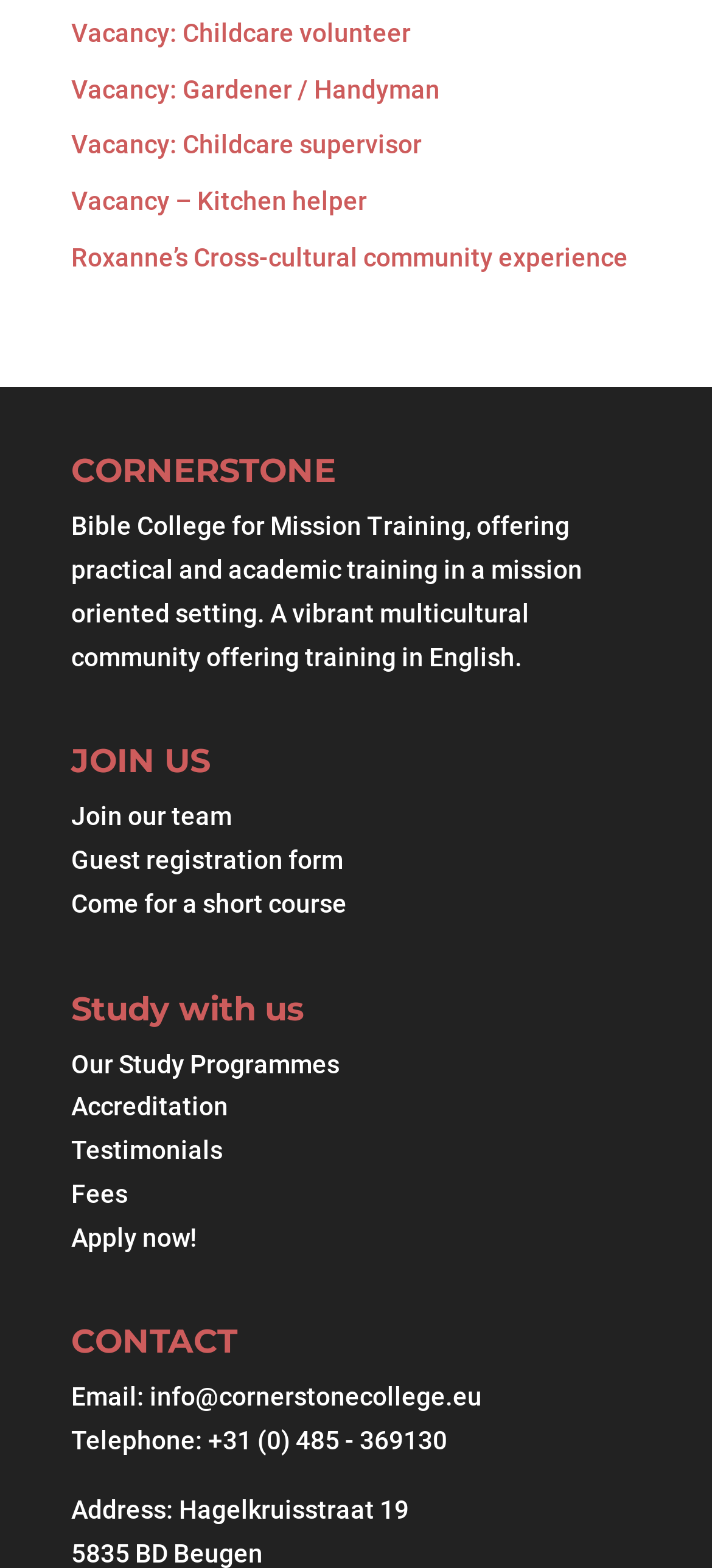Locate the bounding box coordinates of the clickable part needed for the task: "Explore the history of the restaurant".

None